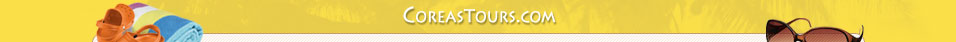What is the purpose of the logo 'CoreasTours.com'?
Answer the question based on the image using a single word or a brief phrase.

To indicate guided tours